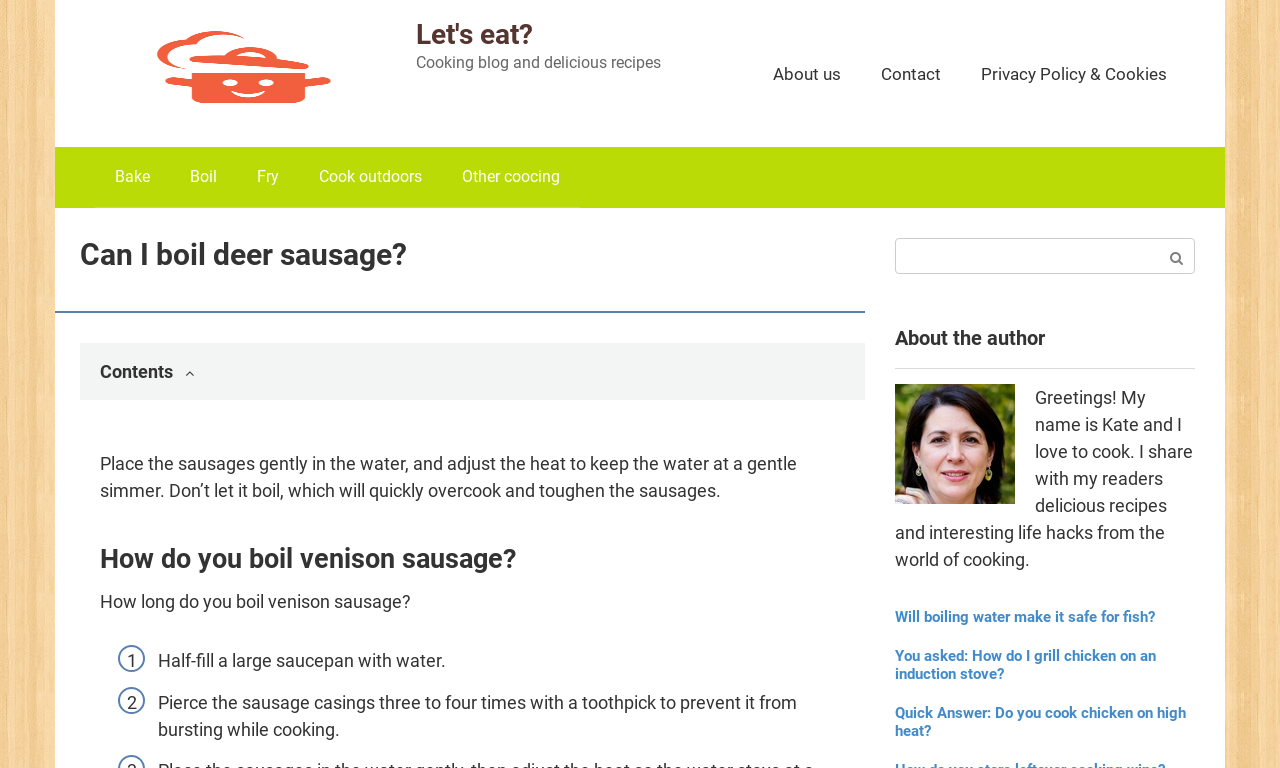What is the topic of the article?
Provide a detailed answer to the question, using the image to inform your response.

The webpage provides a guide on how to boil venison sausage, including instructions on how to prepare the sausage, cook it, and prevent overcooking, as well as answering related questions.